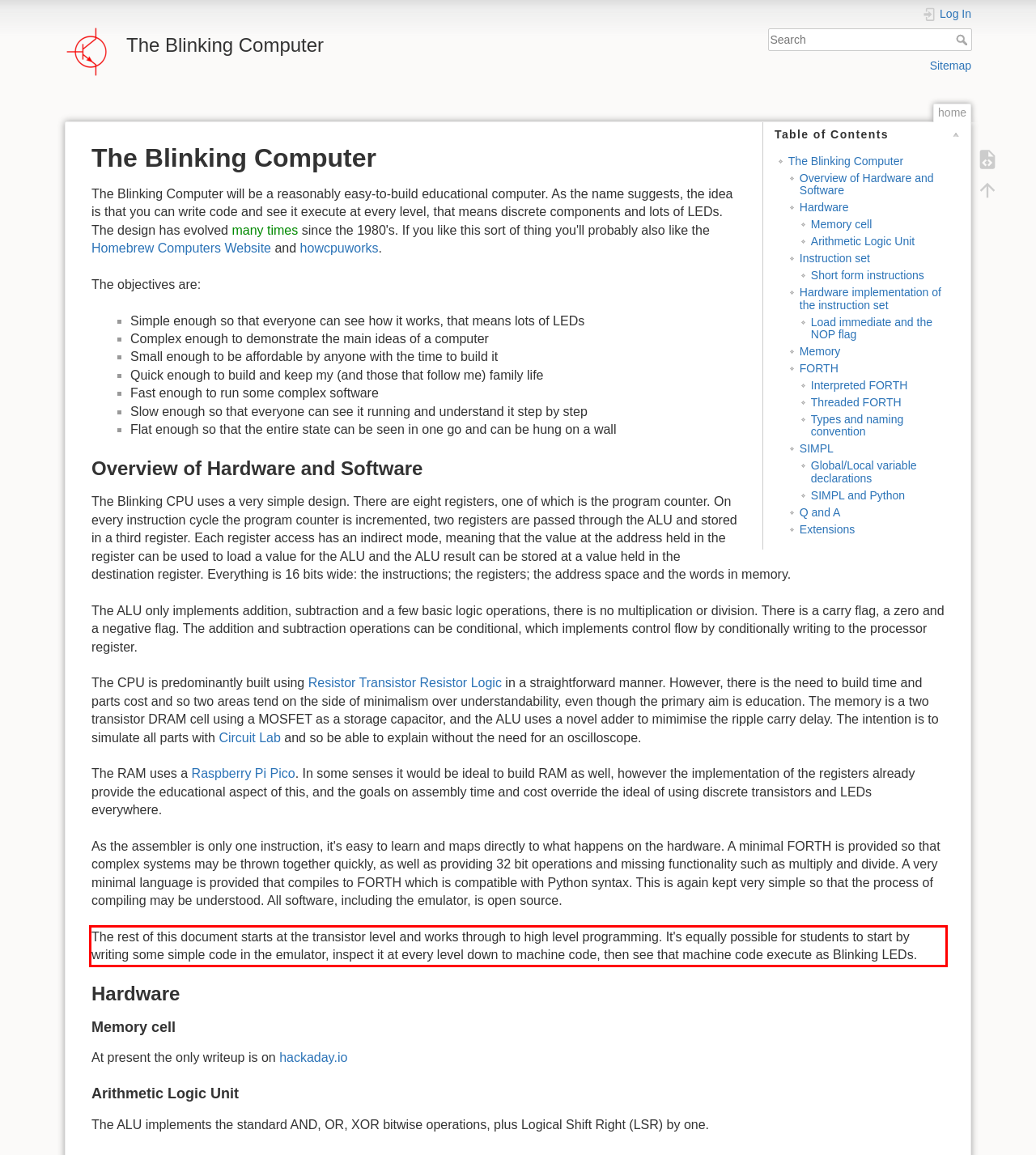Identify the red bounding box in the webpage screenshot and perform OCR to generate the text content enclosed.

The rest of this document starts at the transistor level and works through to high level programming. It's equally possible for students to start by writing some simple code in the emulator, inspect it at every level down to machine code, then see that machine code execute as Blinking LEDs.